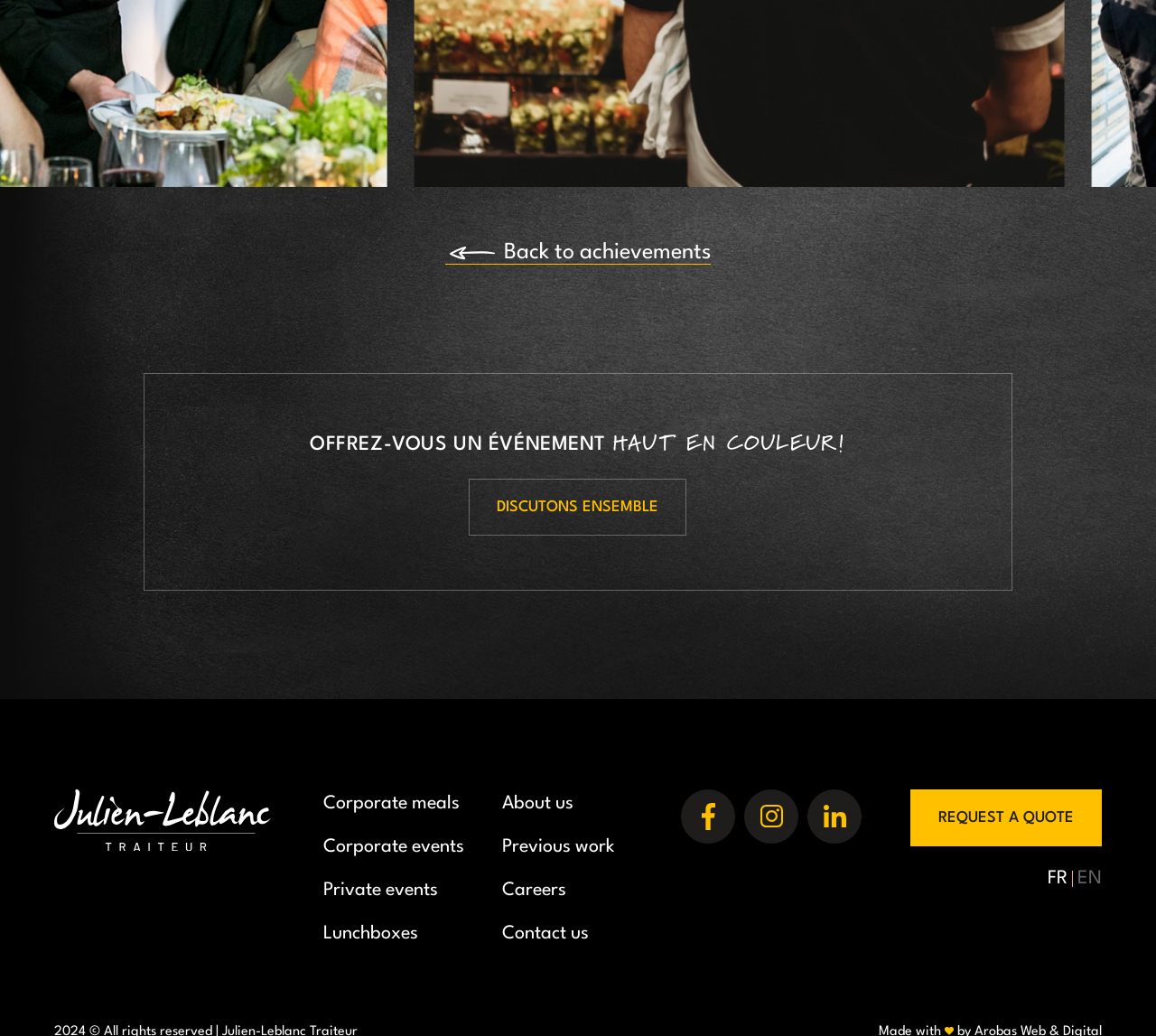What is the purpose of the link 'DISCUTONS ENSEMBLE'?
Craft a detailed and extensive response to the question.

I inferred the purpose of the link 'DISCUTONS ENSEMBLE' by translating the French phrase to English, which means 'Let's discuss together'. This suggests that the link is intended to facilitate communication or discussion about a topic or event.